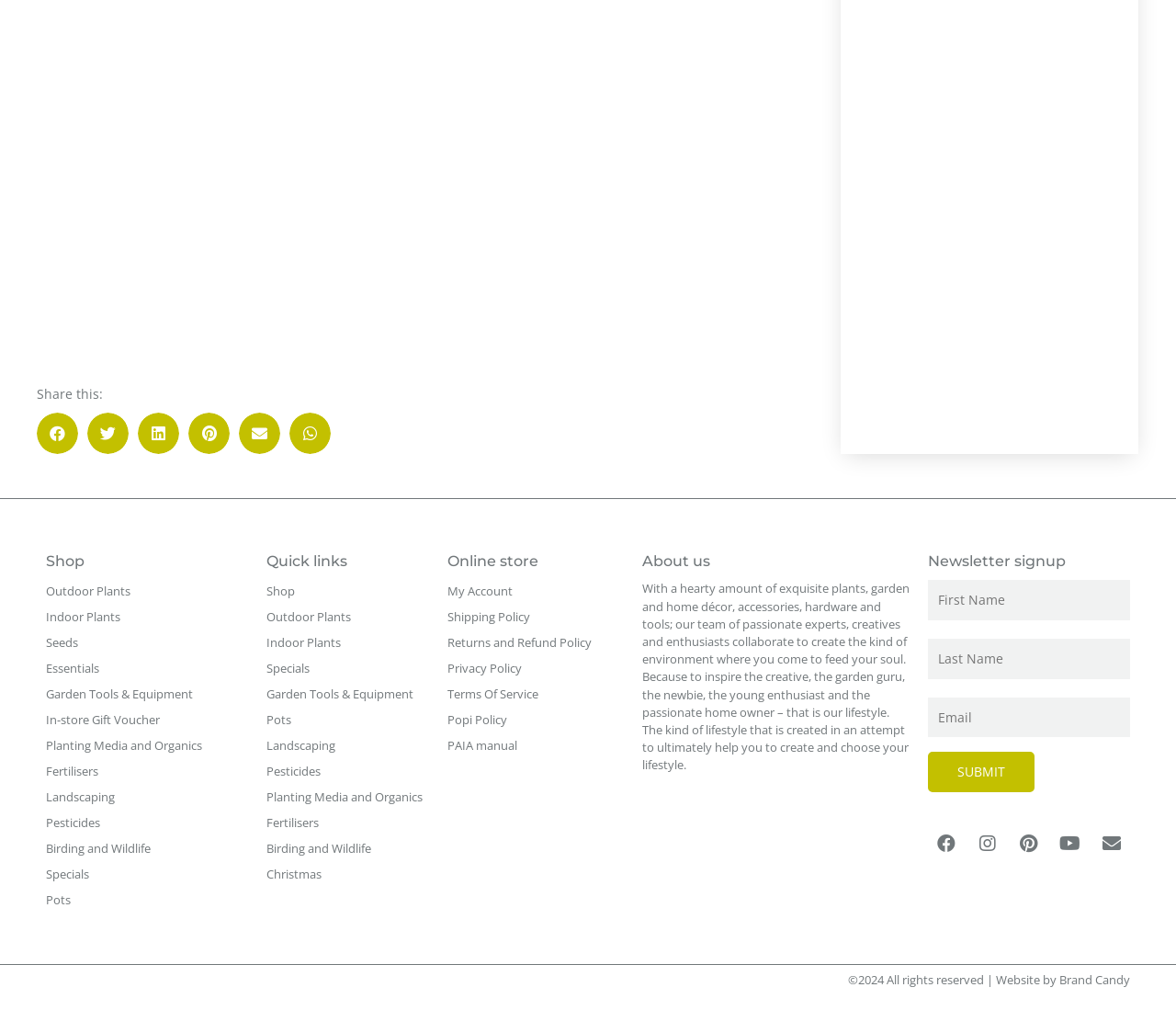What is the copyright year mentioned at the bottom of the webpage?
Look at the image and provide a short answer using one word or a phrase.

2024